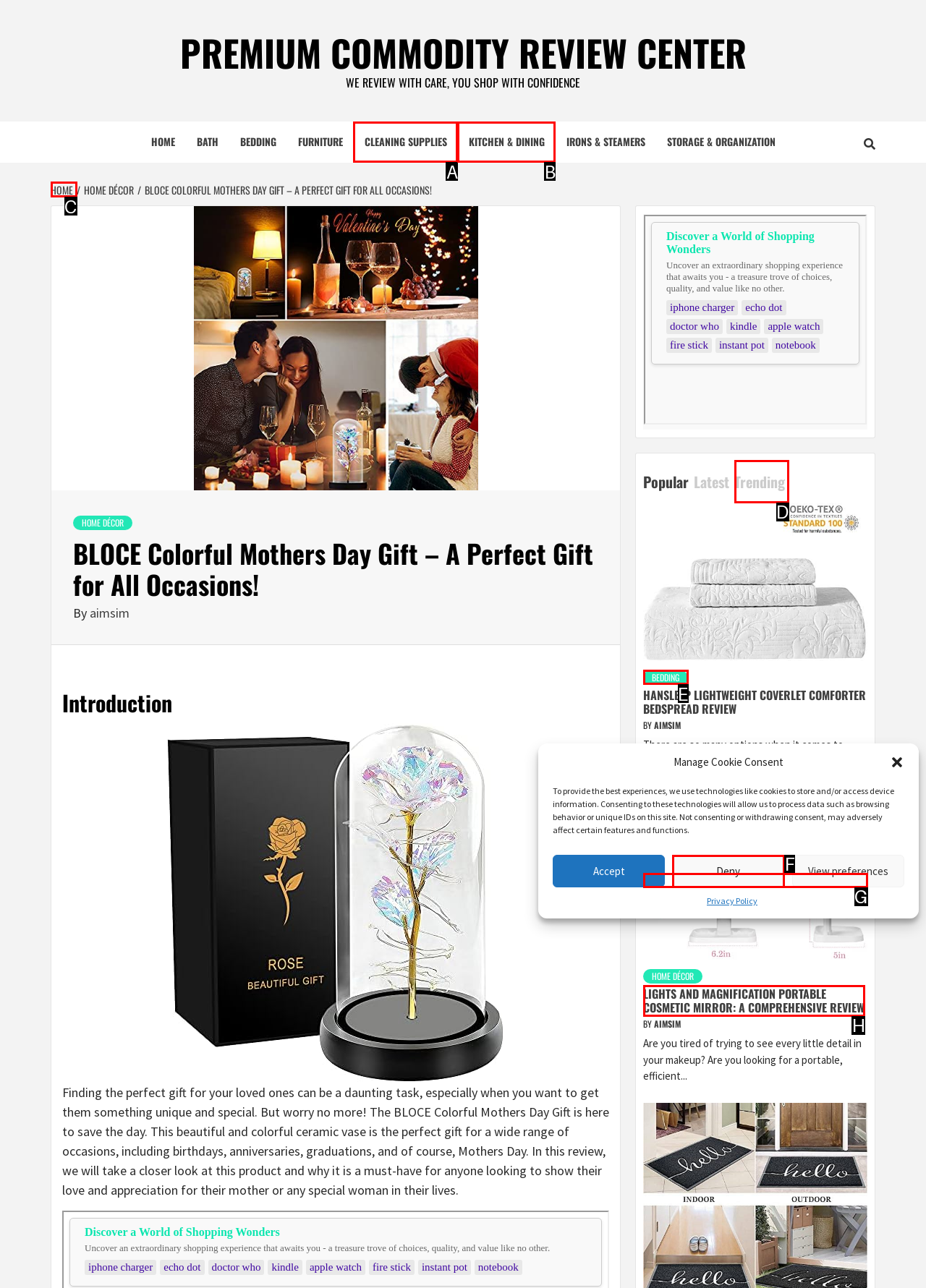Please identify the correct UI element to click for the task: Visit the old IUOMA website Respond with the letter of the appropriate option.

None